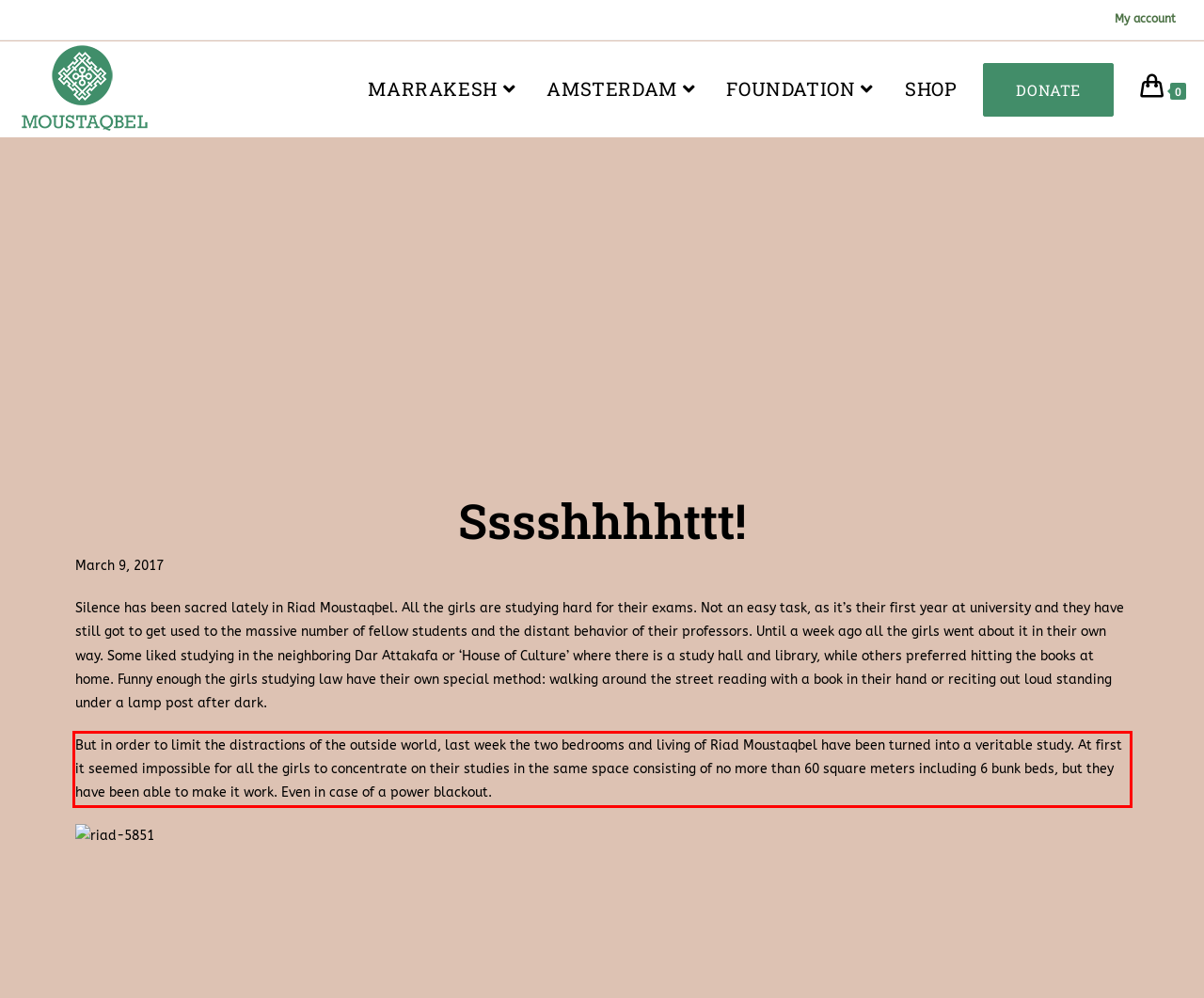The screenshot provided shows a webpage with a red bounding box. Apply OCR to the text within this red bounding box and provide the extracted content.

But in order to limit the distractions of the outside world, last week the two bedrooms and living of Riad Moustaqbel have been turned into a veritable study. At first it seemed impossible for all the girls to concentrate on their studies in the same space consisting of no more than 60 square meters including 6 bunk beds, but they have been able to make it work. Even in case of a power blackout.